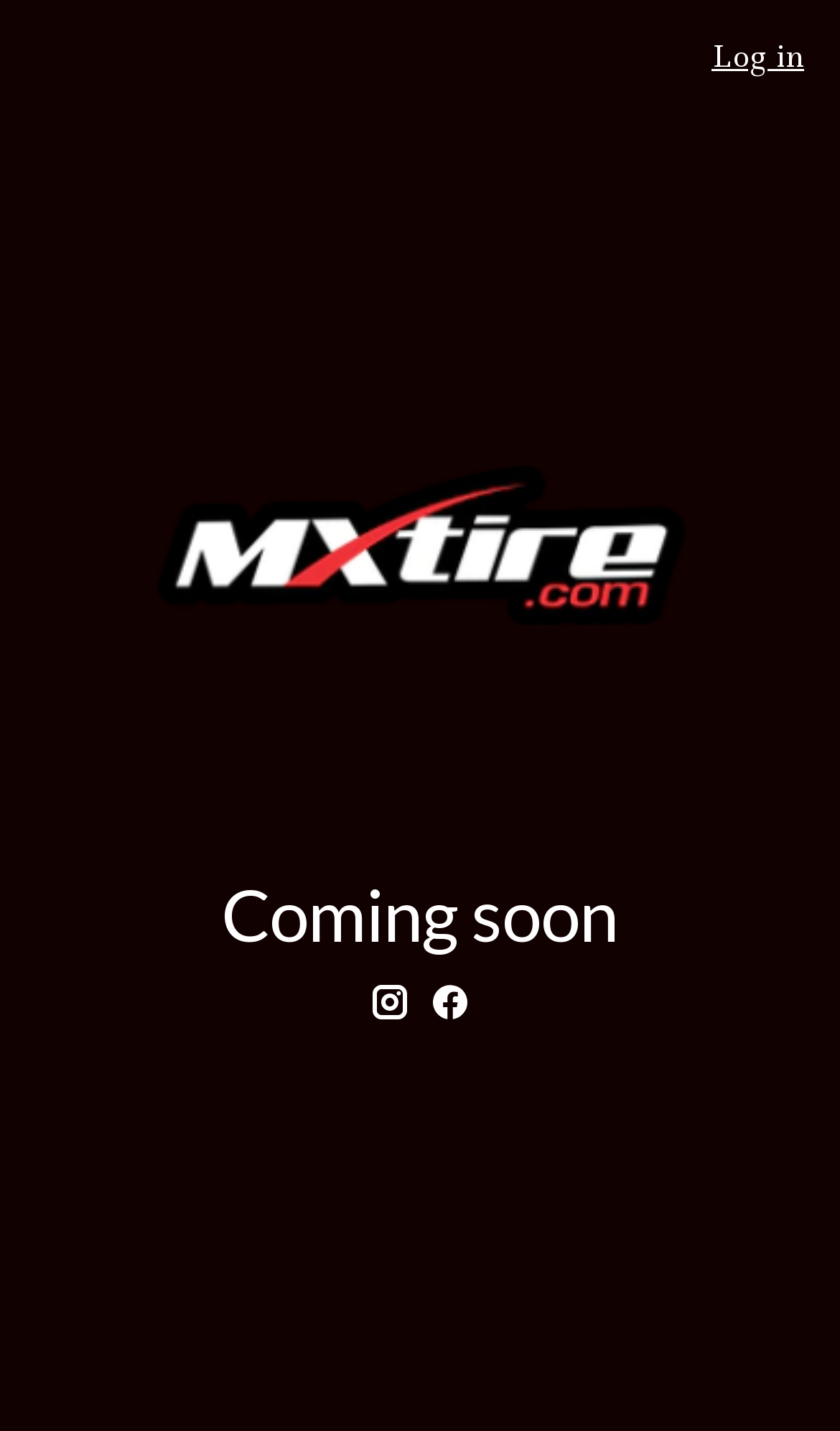Please provide the bounding box coordinate of the region that matches the element description: title="MXTIRE". Coordinates should be in the format (top-left x, top-left y, bottom-right x, bottom-right y) and all values should be between 0 and 1.

[0.051, 0.231, 0.949, 0.532]